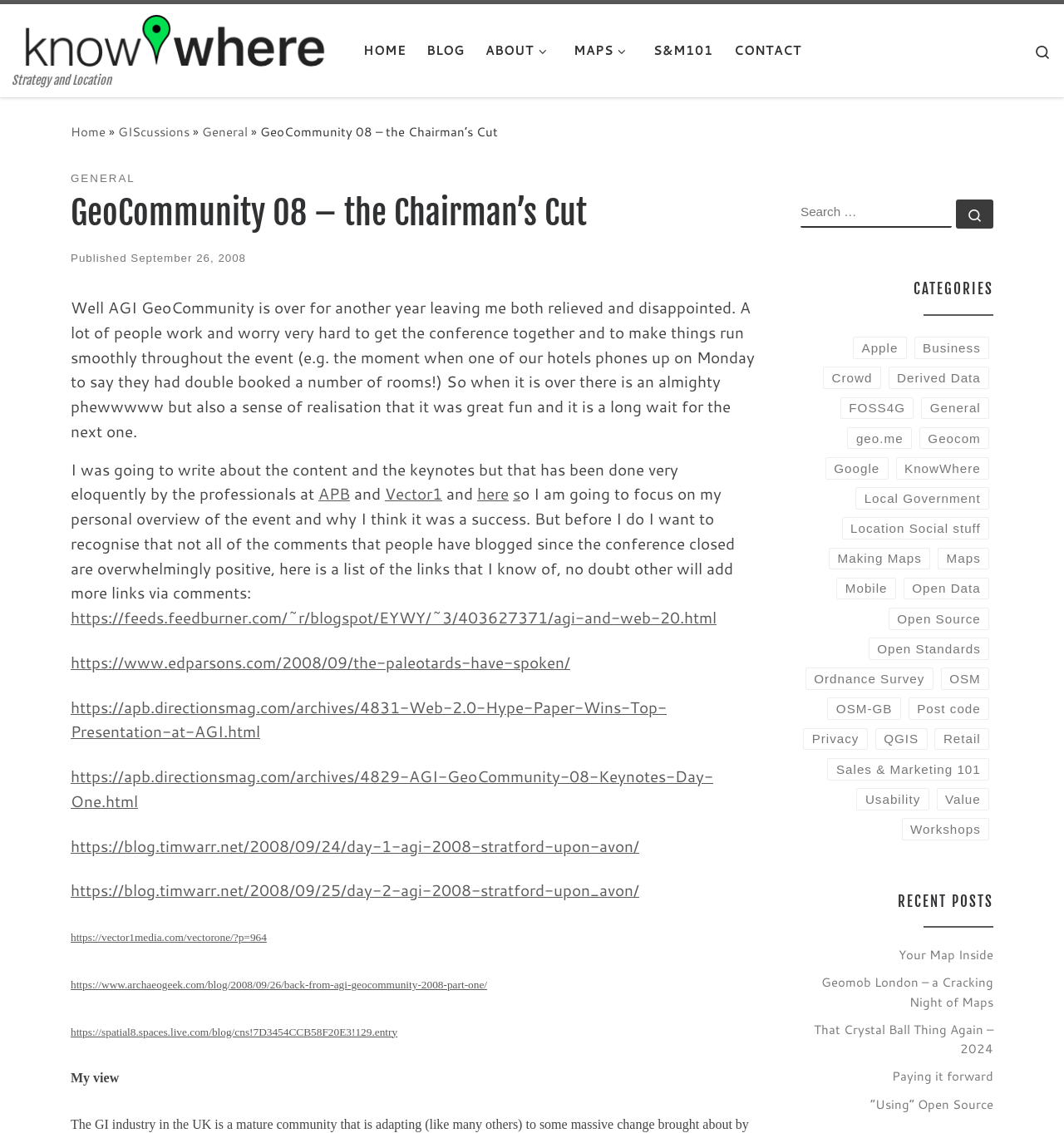What is the purpose of the list of links provided in the blog post?
Please give a detailed and thorough answer to the question, covering all relevant points.

The purpose of the list of links provided in the blog post can be inferred from the text preceding the list, which says 'But before I do I want to recognise that not all of the comments that people have blogged since the conference closed are overwhelmingly positive, here is a list of the links that I know of'.